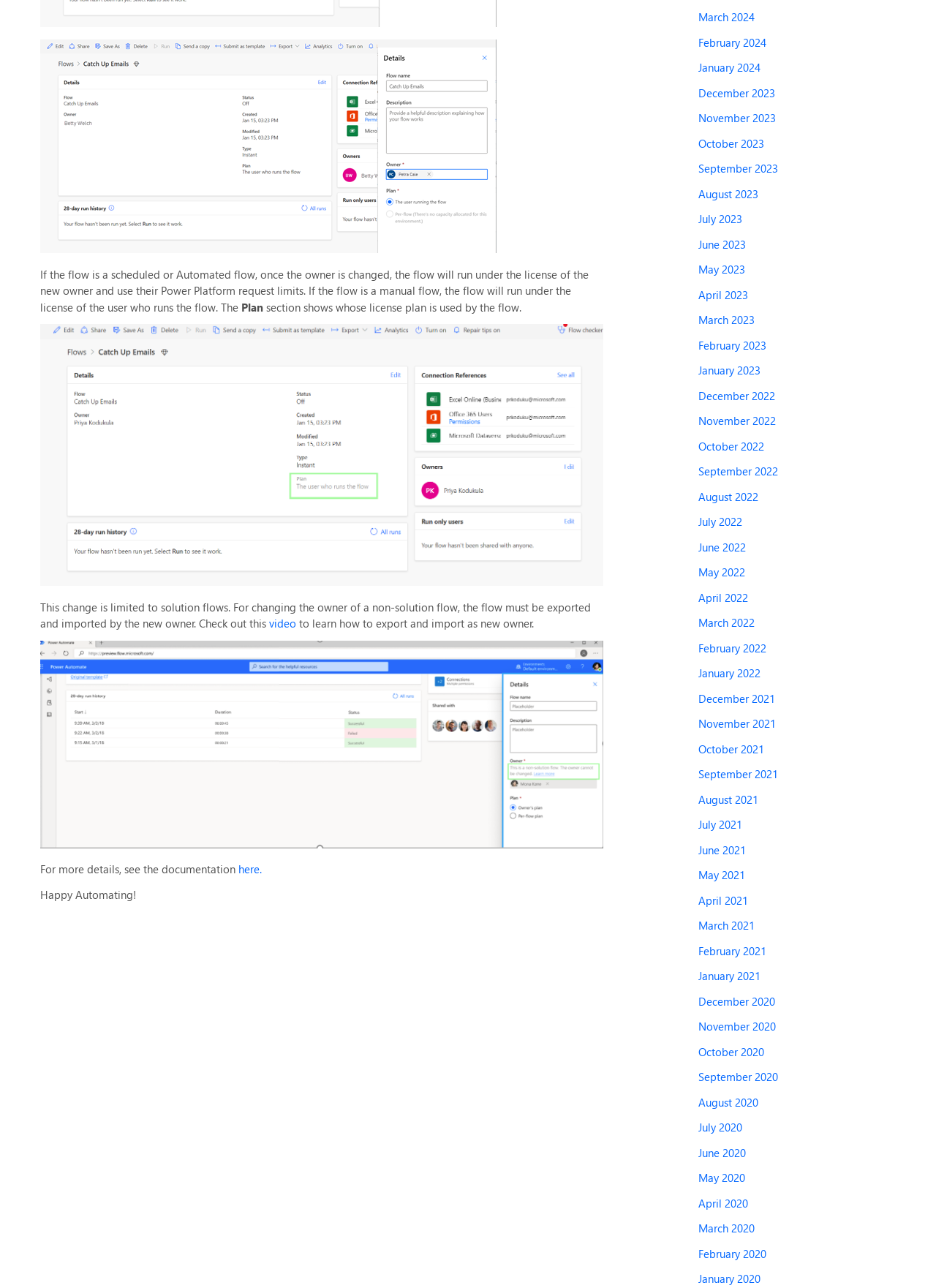What is the sentiment expressed at the end of the text?
Using the screenshot, give a one-word or short phrase answer.

Happy